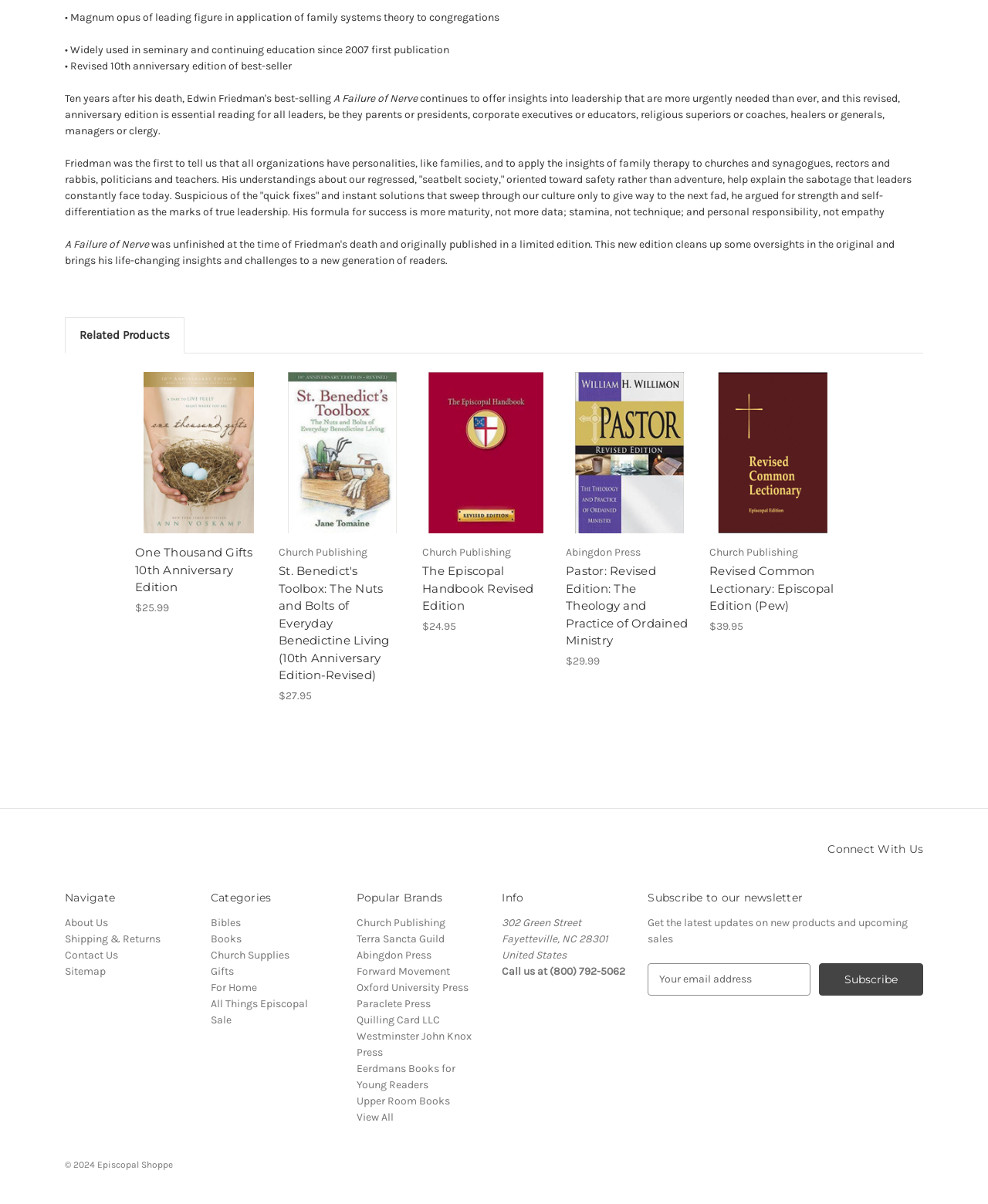What is the price of the 'One Thousand Gifts 10th Anniversary Edition' book?
Could you answer the question in a detailed manner, providing as much information as possible?

The price of the book is obtained by reading the link element with ID 989, which contains the text 'One Thousand Gifts 10th Anniversary Edition, $25.99'. This element is located within the first article element, which describes the book.